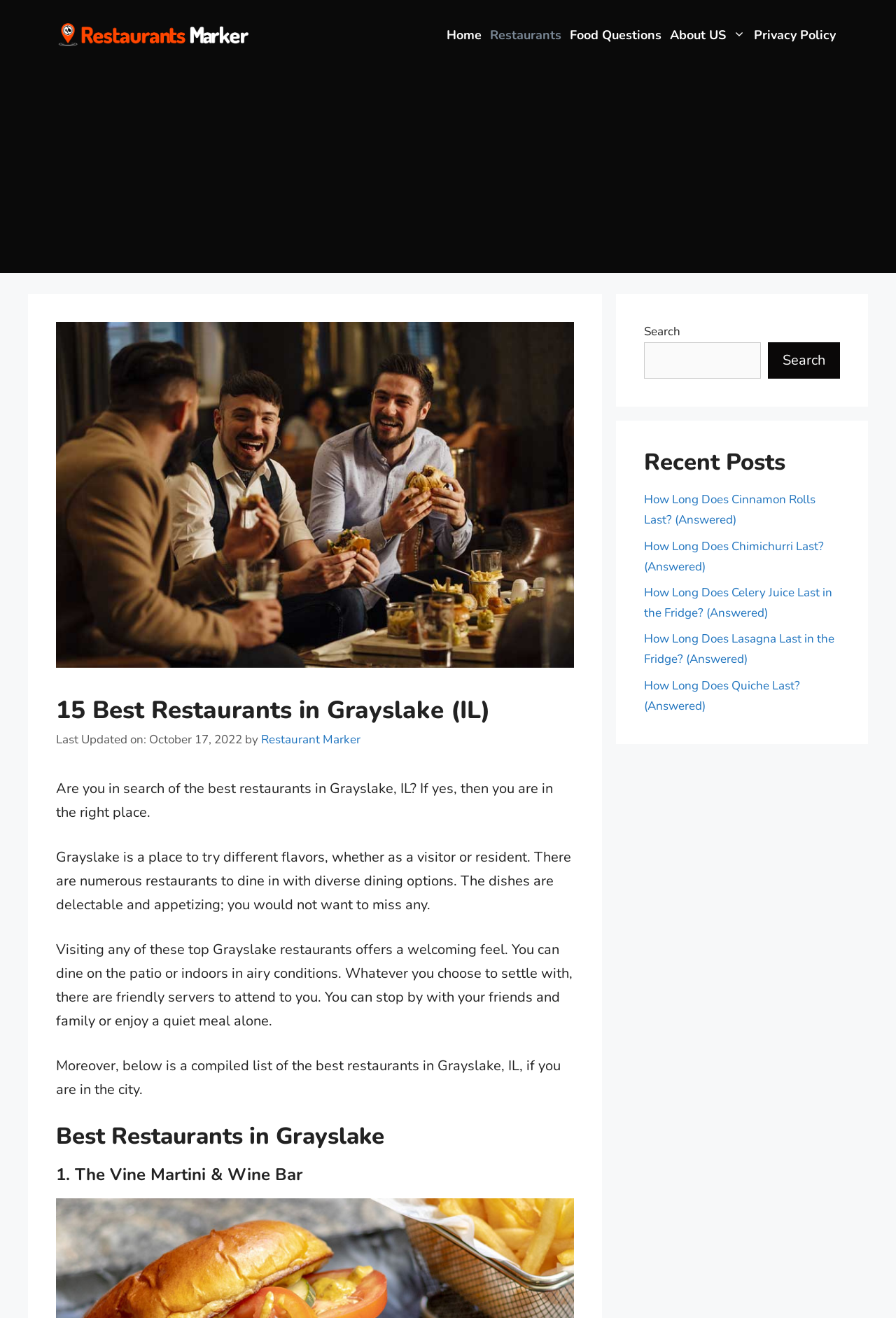What is the last updated date of the webpage content?
Please interpret the details in the image and answer the question thoroughly.

The webpage content was last updated on October 17, 2022, as indicated by the 'Last Updated on' timestamp at the top of the page.